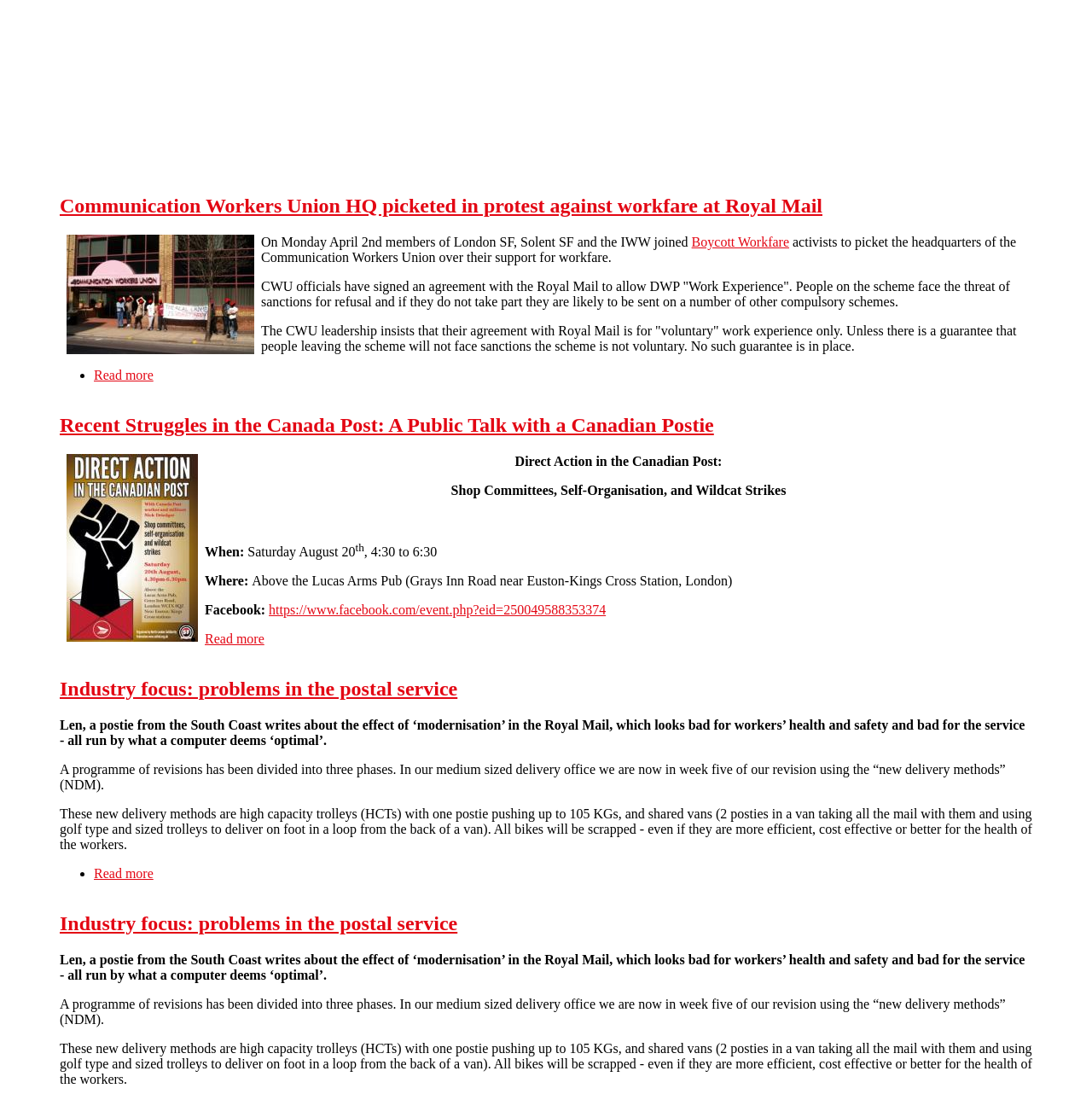Please locate the clickable area by providing the bounding box coordinates to follow this instruction: "click the MENU link".

None